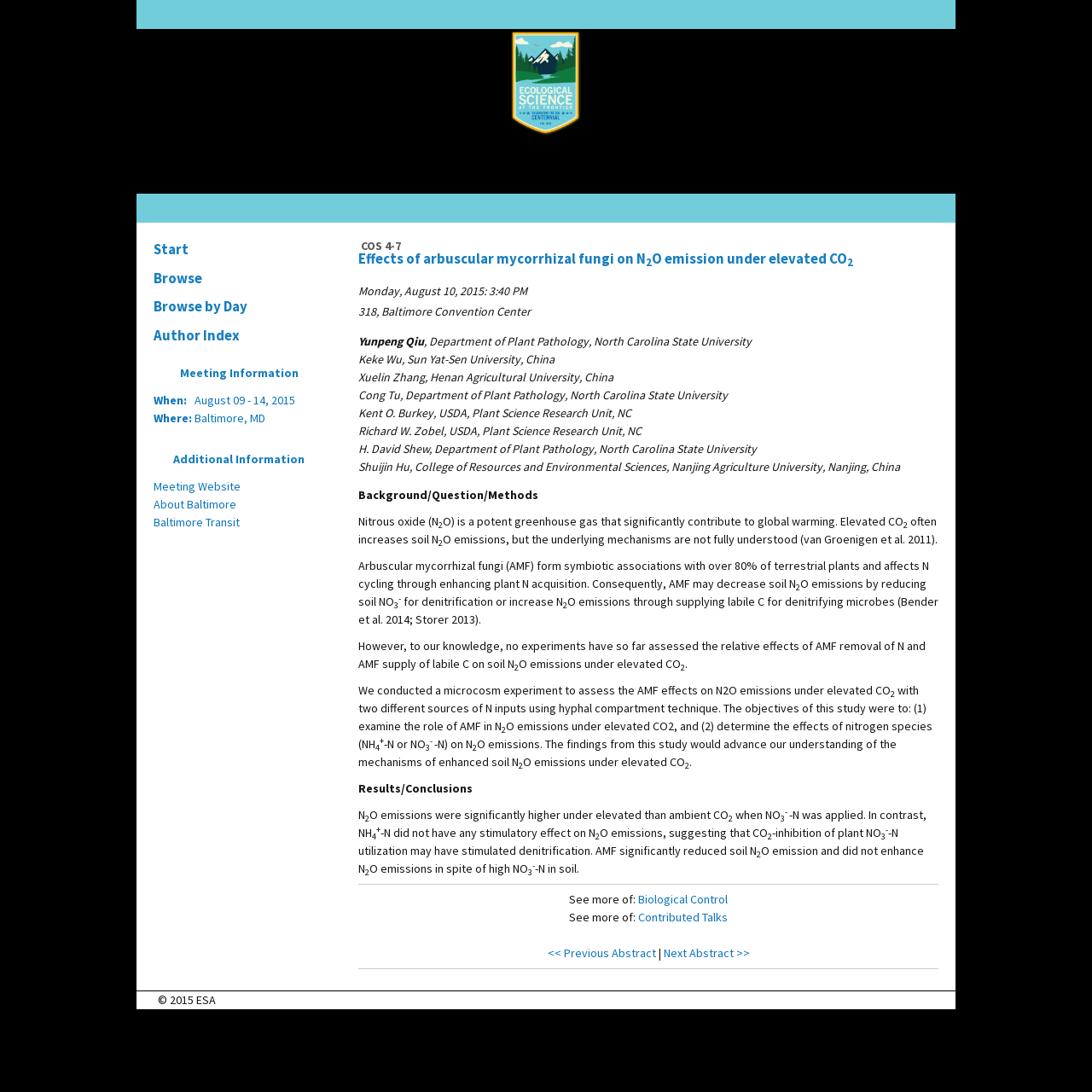Specify the bounding box coordinates of the element's area that should be clicked to execute the given instruction: "click the link to COS 4-7 Effects of arbuscular mycorrhizal fungi on N2O emission under elevated CO2". The coordinates should be four float numbers between 0 and 1, i.e., [left, top, right, bottom].

[0.32, 0.216, 0.867, 0.247]